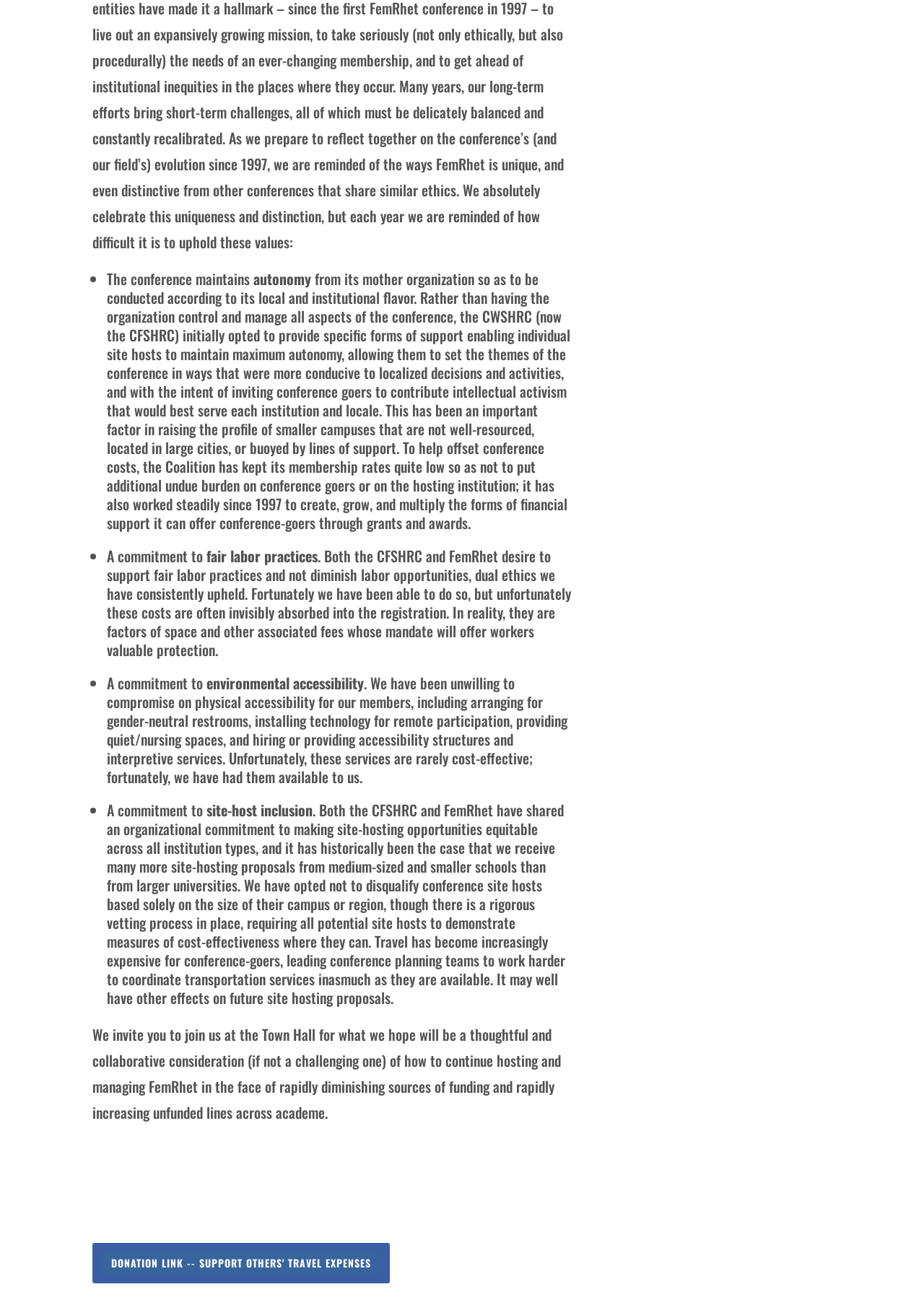What is the main topic of this webpage?
Based on the image, answer the question in a detailed manner.

Based on the content of the webpage, it appears to be discussing the organization and management of a conference, specifically the Coalition of Feminist Scholars in the History of Rhetoric (CFSHRC) and FemRhet. The text mentions the conference's autonomy, labor practices, environmental accessibility, and site-host inclusion, indicating that the webpage is focused on the conference's organization and management.